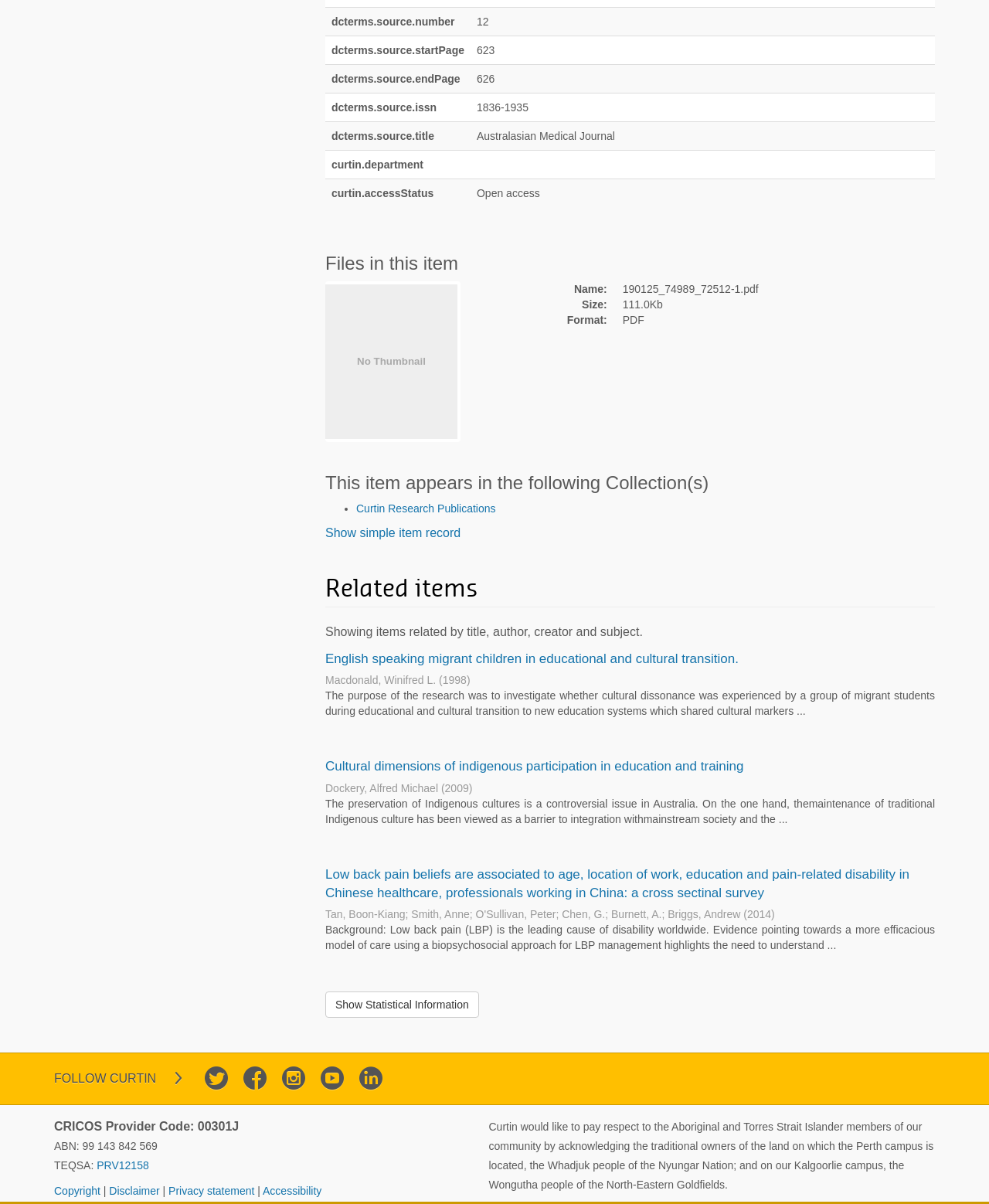Please reply to the following question using a single word or phrase: 
What is the format of the file?

PDF